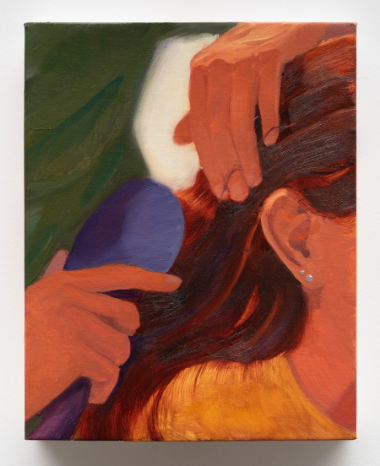What is the size of the artwork?
Use the image to give a comprehensive and detailed response to the question.

The size of the artwork is specified in the caption as 10 inches by 8 inches, which is equivalent to 25.4 centimeters by 20.32 centimeters.